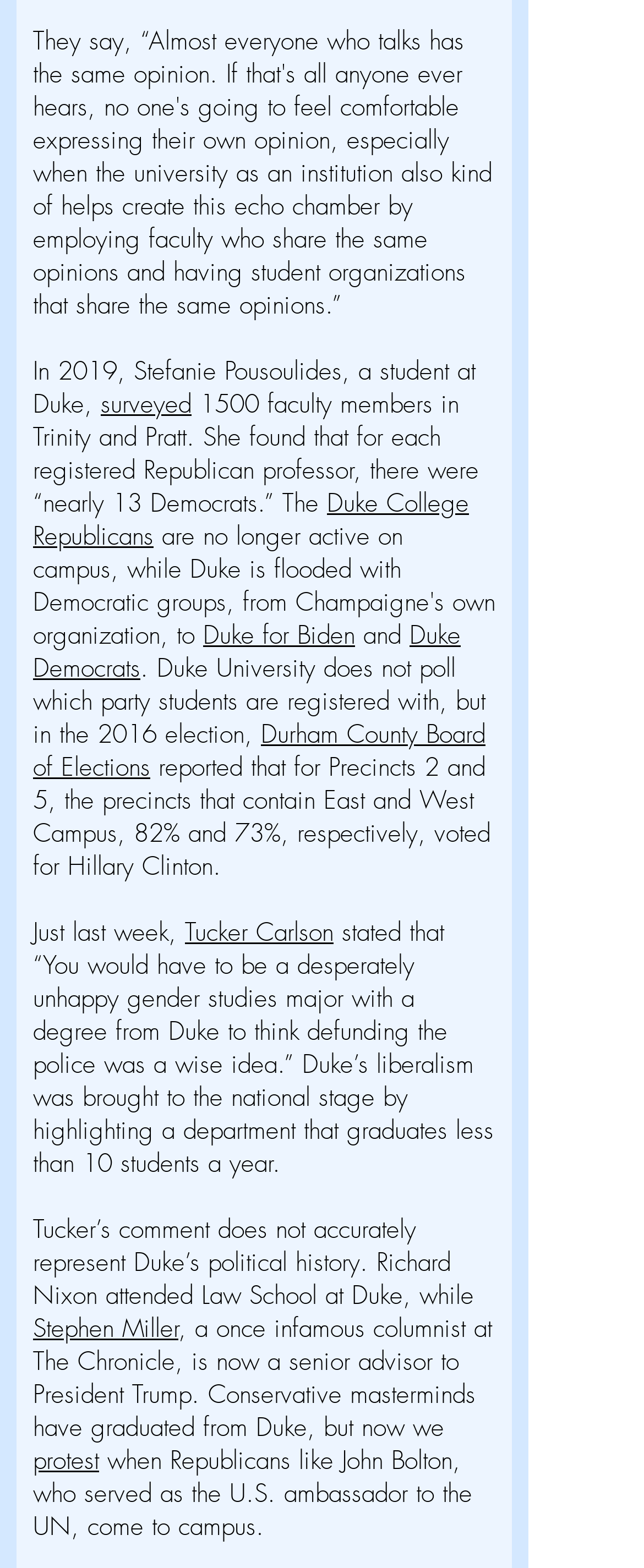Who is mentioned as a senior advisor to President Trump? Based on the image, give a response in one word or a short phrase.

Stephen Miller